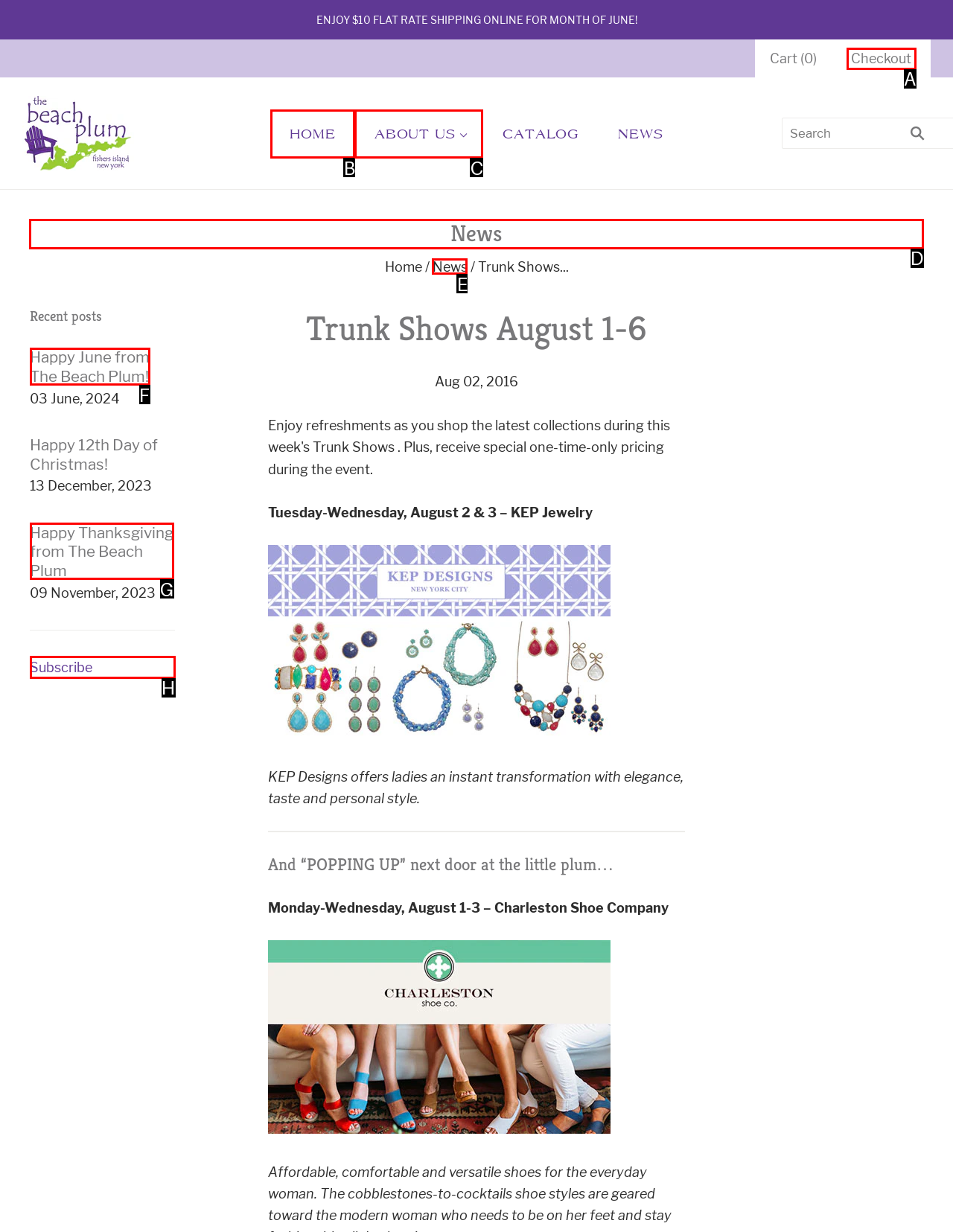Specify the letter of the UI element that should be clicked to achieve the following: Read the news
Provide the corresponding letter from the choices given.

D